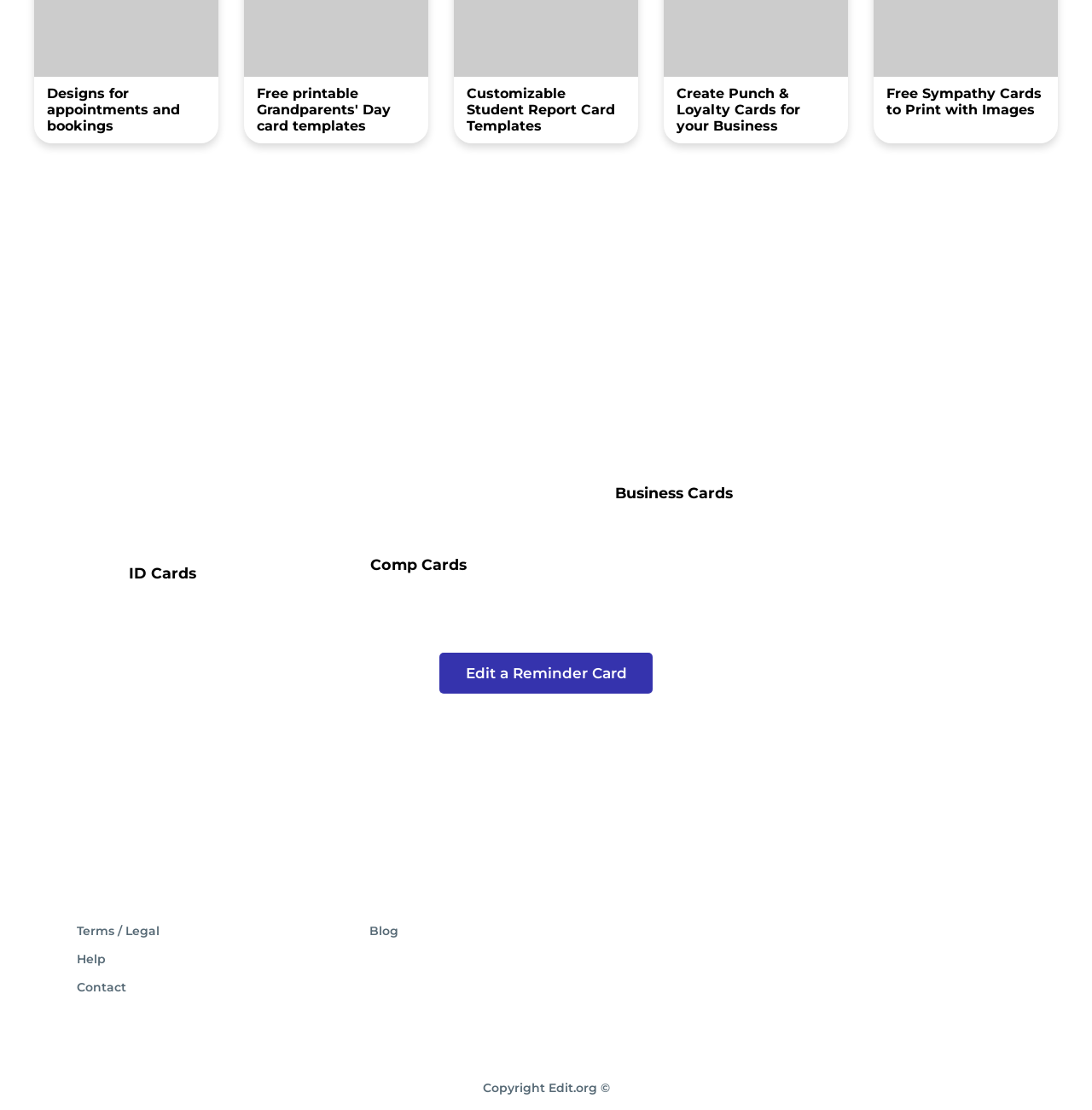Can you identify the bounding box coordinates of the clickable region needed to carry out this instruction: 'Click the Submit button'? The coordinates should be four float numbers within the range of 0 to 1, stated as [left, top, right, bottom].

None